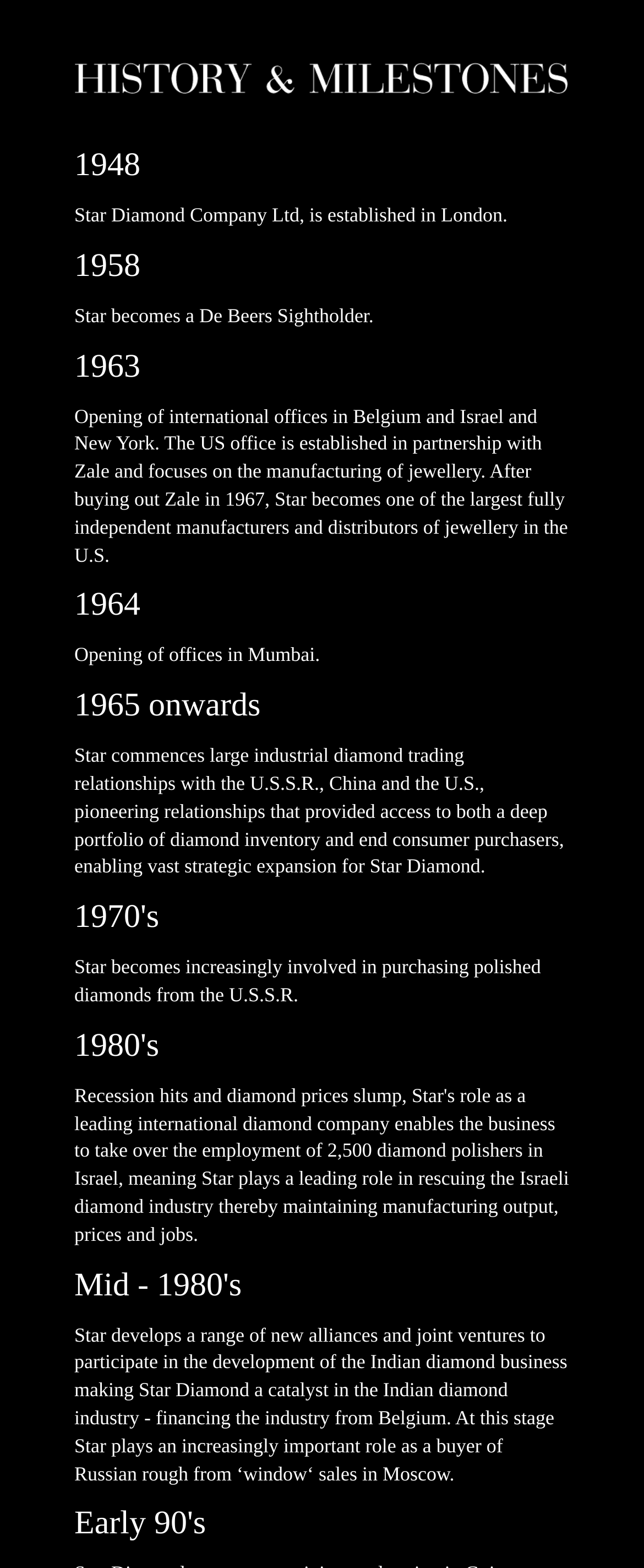Please analyze the image and provide a thorough answer to the question:
What is the year Star Diamond Company Ltd was established?

According to the webpage, the year Star Diamond Company Ltd was established is mentioned in the text 'Star Diamond Company Ltd, is established in London.' which is under the heading '1948'.